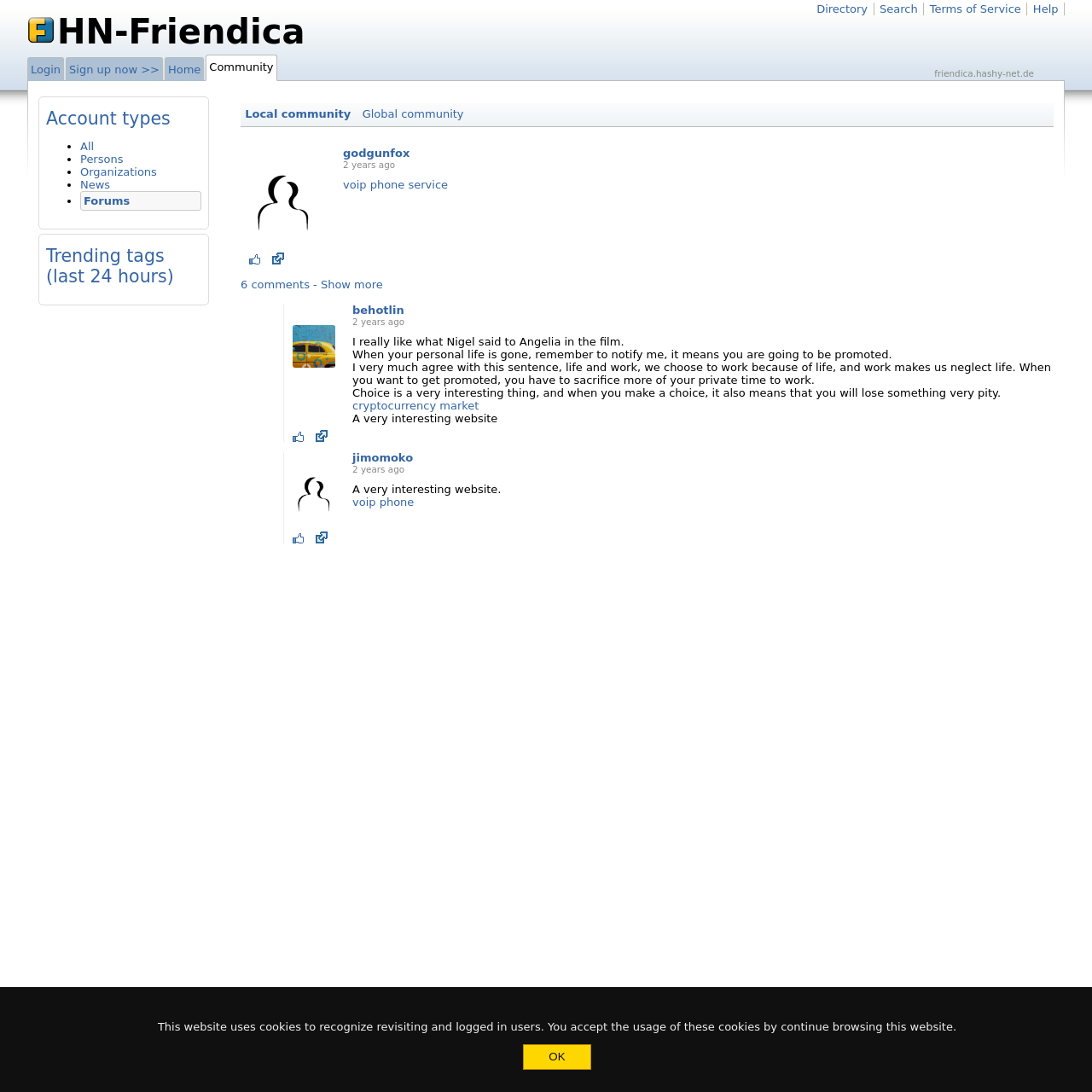Please answer the following question using a single word or phrase: 
What is the trending tags section about?

Trending tags in the last 24 hours